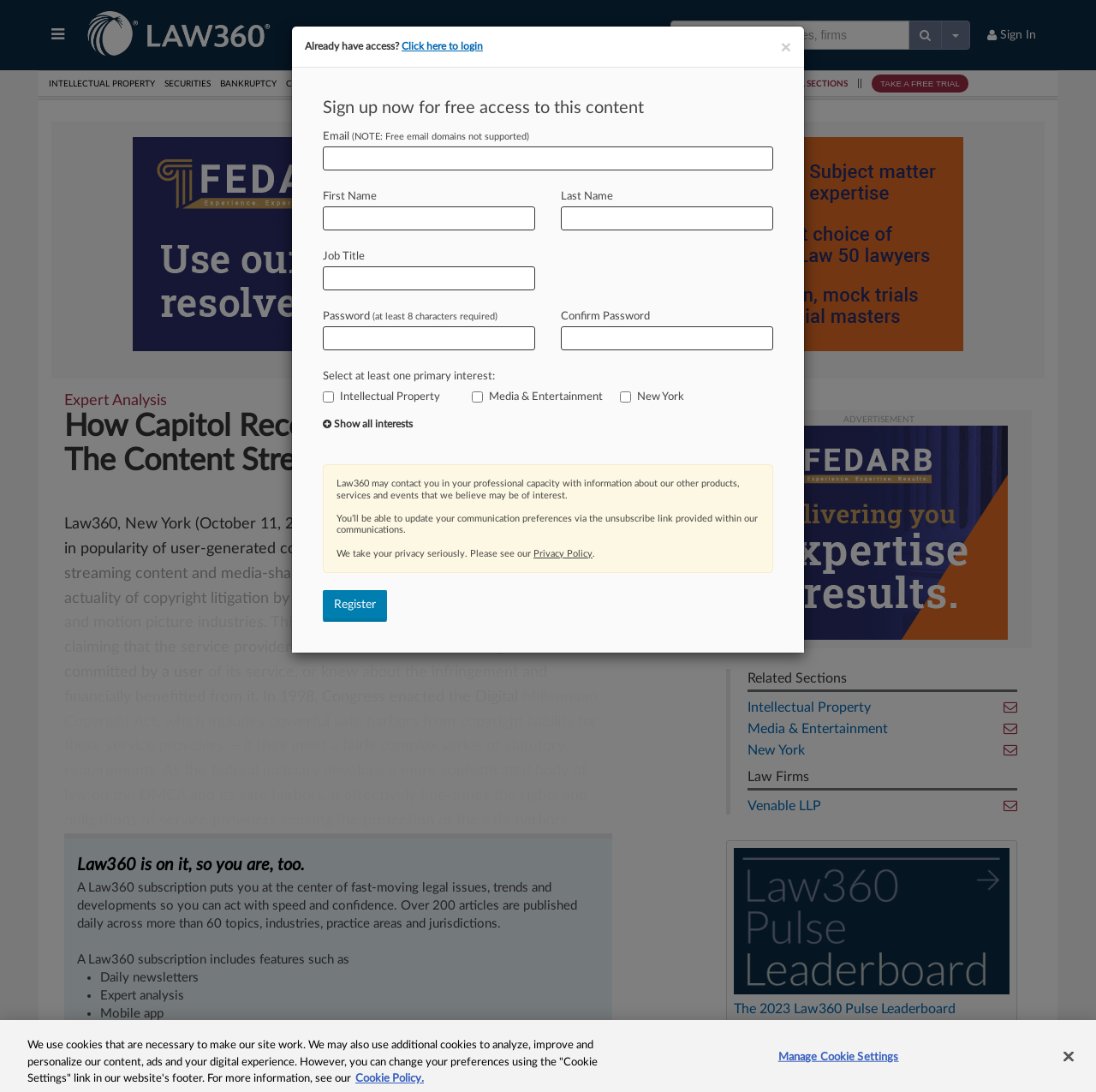What is the purpose of the 'TAKE A FREE TRIAL' button?
Using the visual information, answer the question in a single word or phrase.

To subscribe to the website